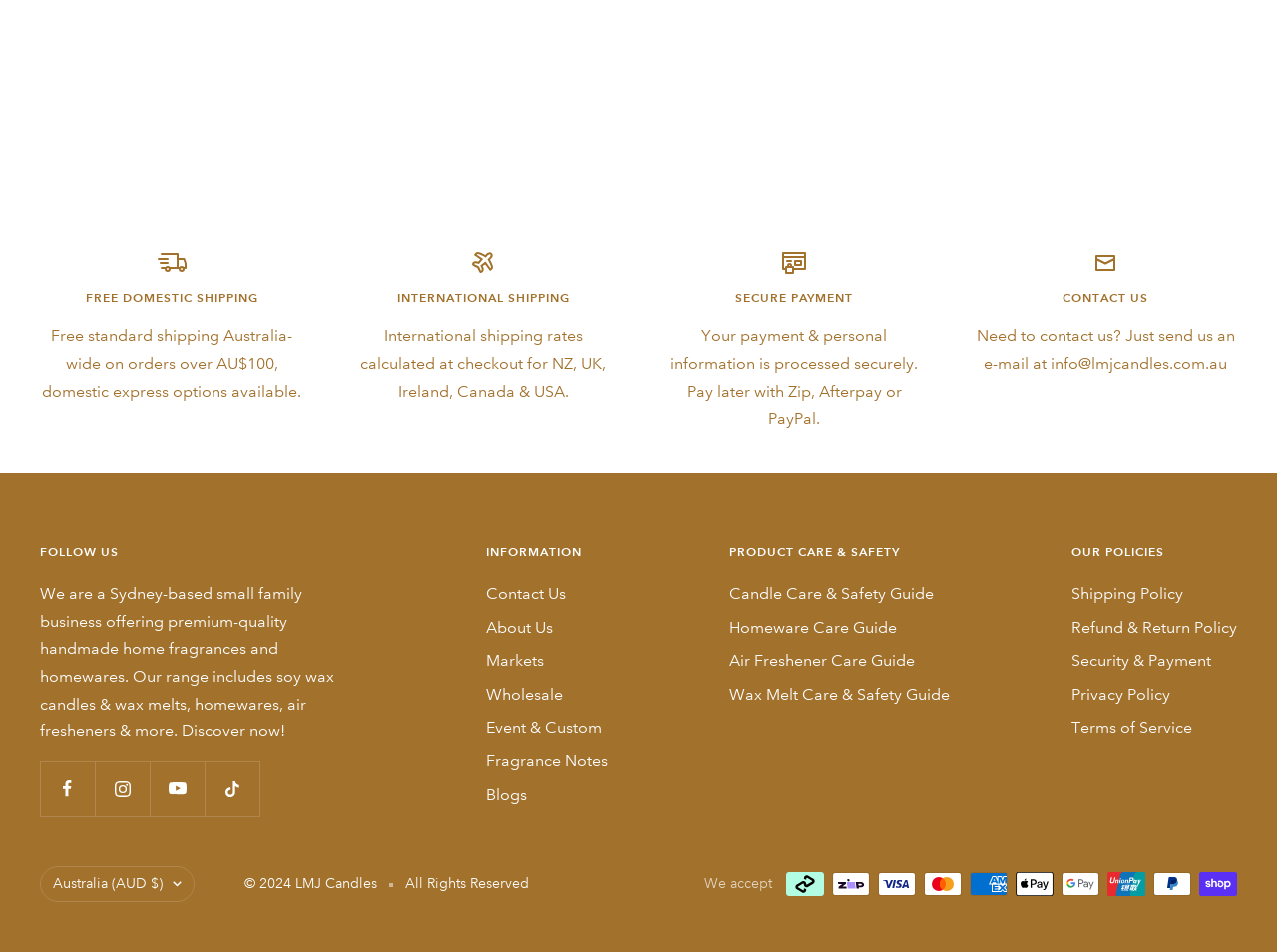Please identify the bounding box coordinates of the element's region that should be clicked to execute the following instruction: "Click on 'General Article'". The bounding box coordinates must be four float numbers between 0 and 1, i.e., [left, top, right, bottom].

None